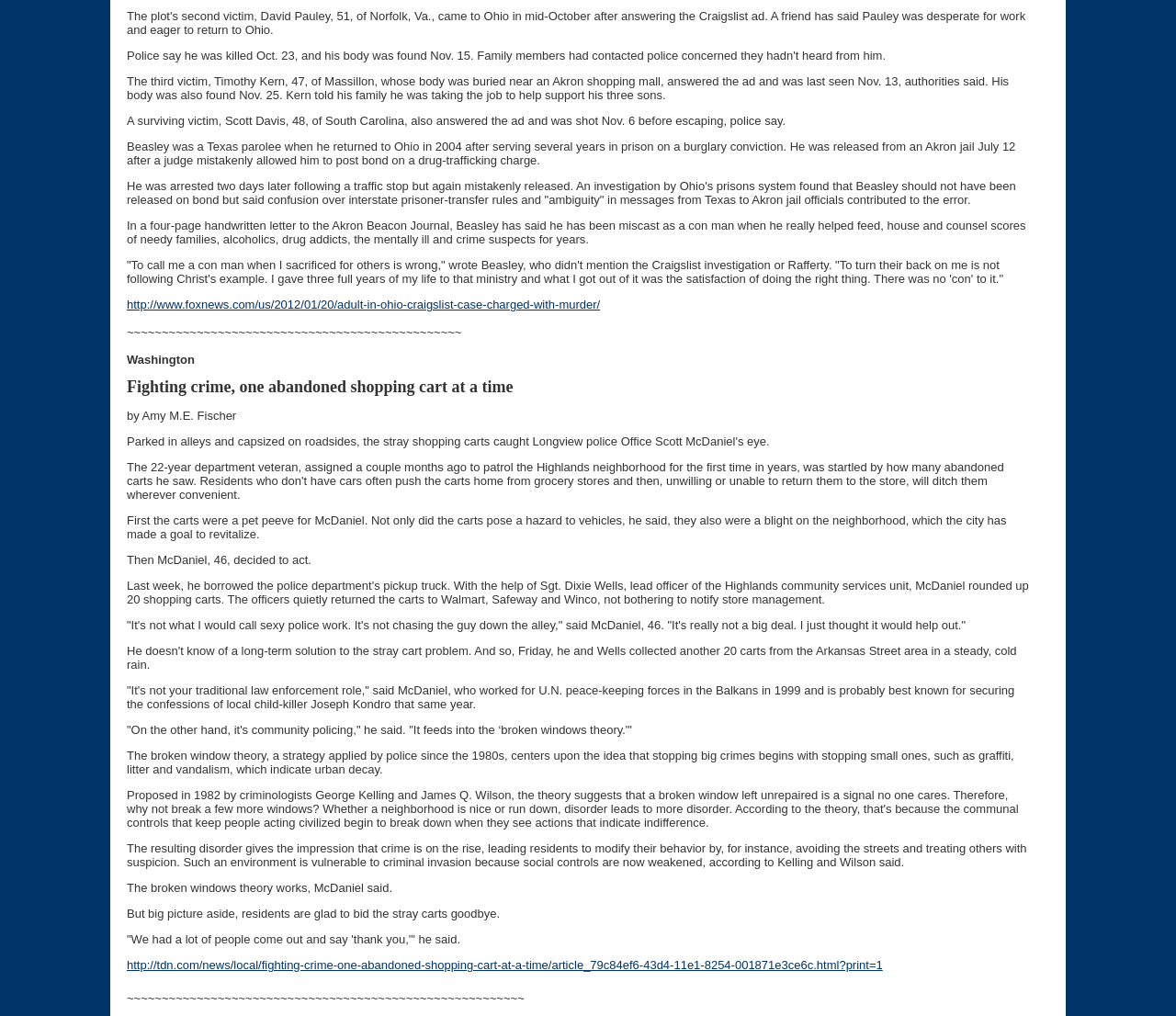Based on the image, please elaborate on the answer to the following question:
What was Richard Beasley's occupation?

According to the text, Richard Beasley wrote a letter to the Akron Beacon Journal claiming that he helped feed, house, and counsel scores of needy families, alcoholics, drug addicts, the mentally ill, and crime suspects for years, which suggests that his occupation was related to ministry or social work.